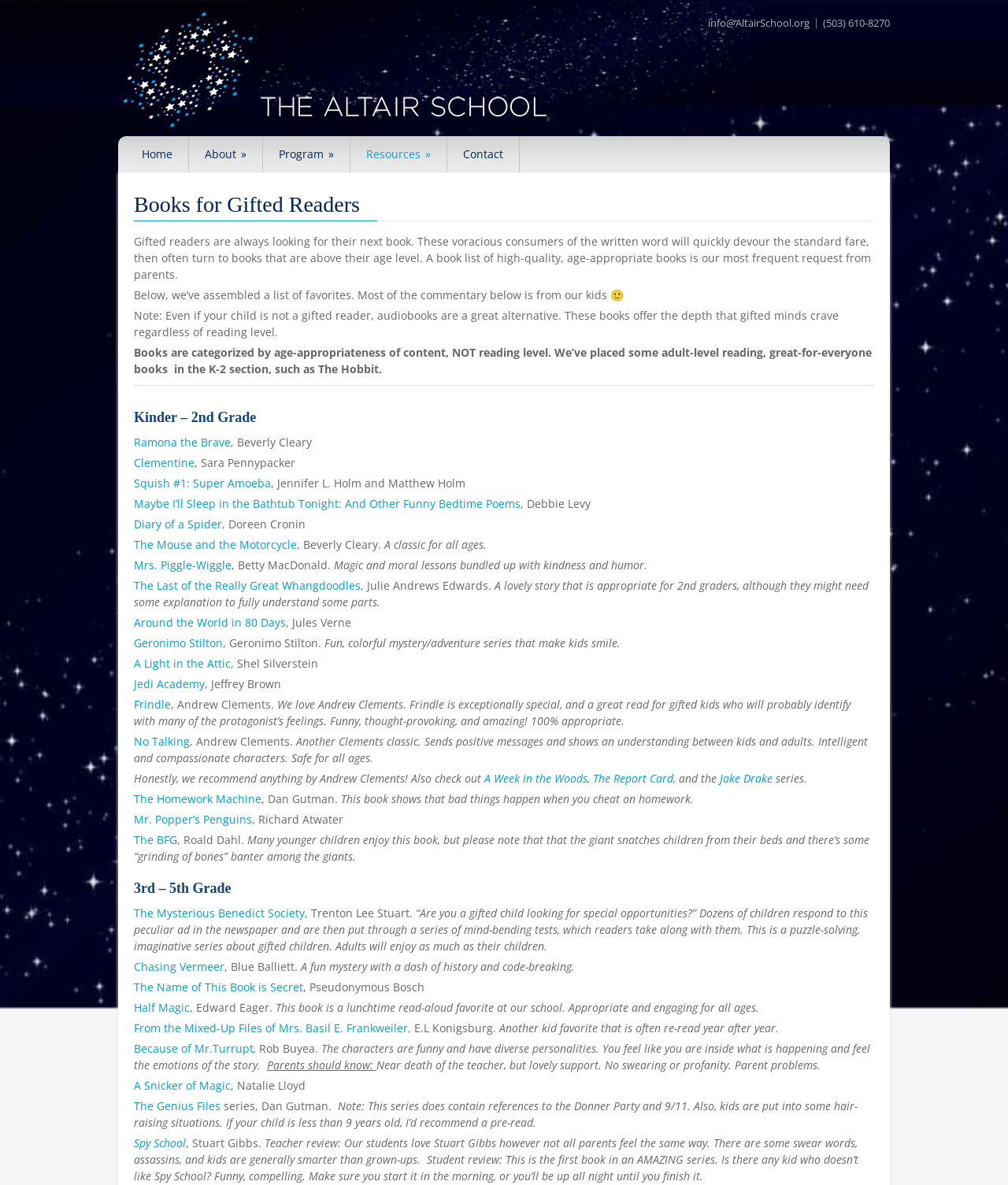Please identify the bounding box coordinates of the element's region that I should click in order to complete the following instruction: "Click the 'Contact' link". The bounding box coordinates consist of four float numbers between 0 and 1, i.e., [left, top, right, bottom].

[0.444, 0.115, 0.516, 0.146]